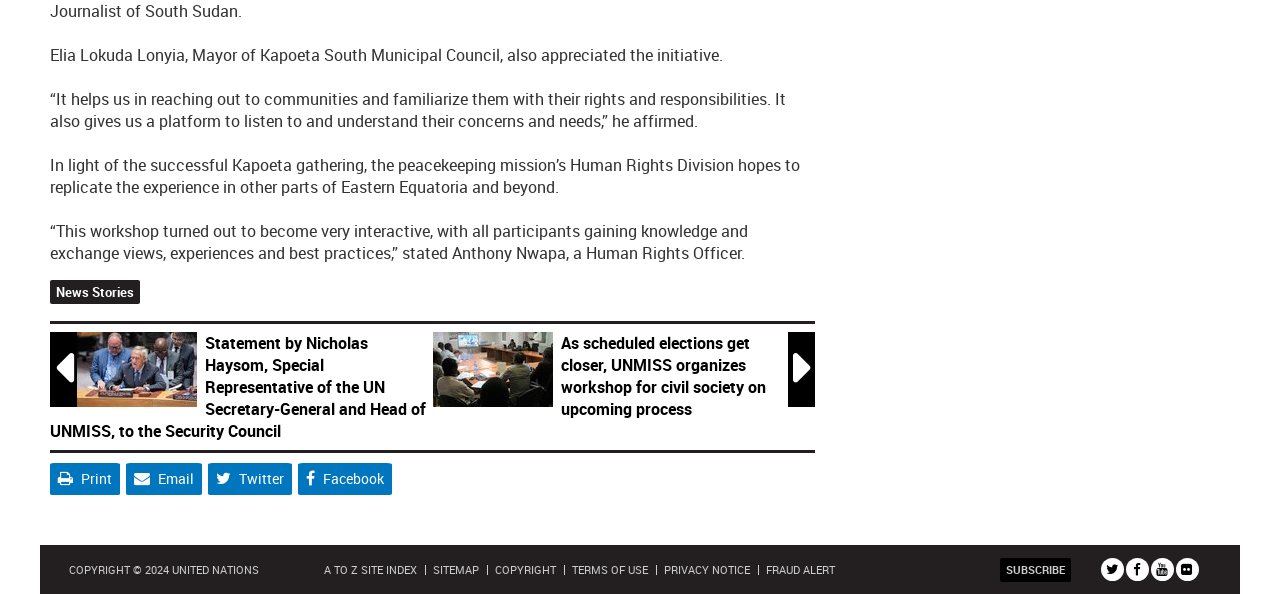Locate the bounding box coordinates of the element's region that should be clicked to carry out the following instruction: "Open As scheduled elections get closer, UNMISS organizes workshop for civil society on upcoming process". The coordinates need to be four float numbers between 0 and 1, i.e., [left, top, right, bottom].

[0.338, 0.559, 0.438, 0.693]